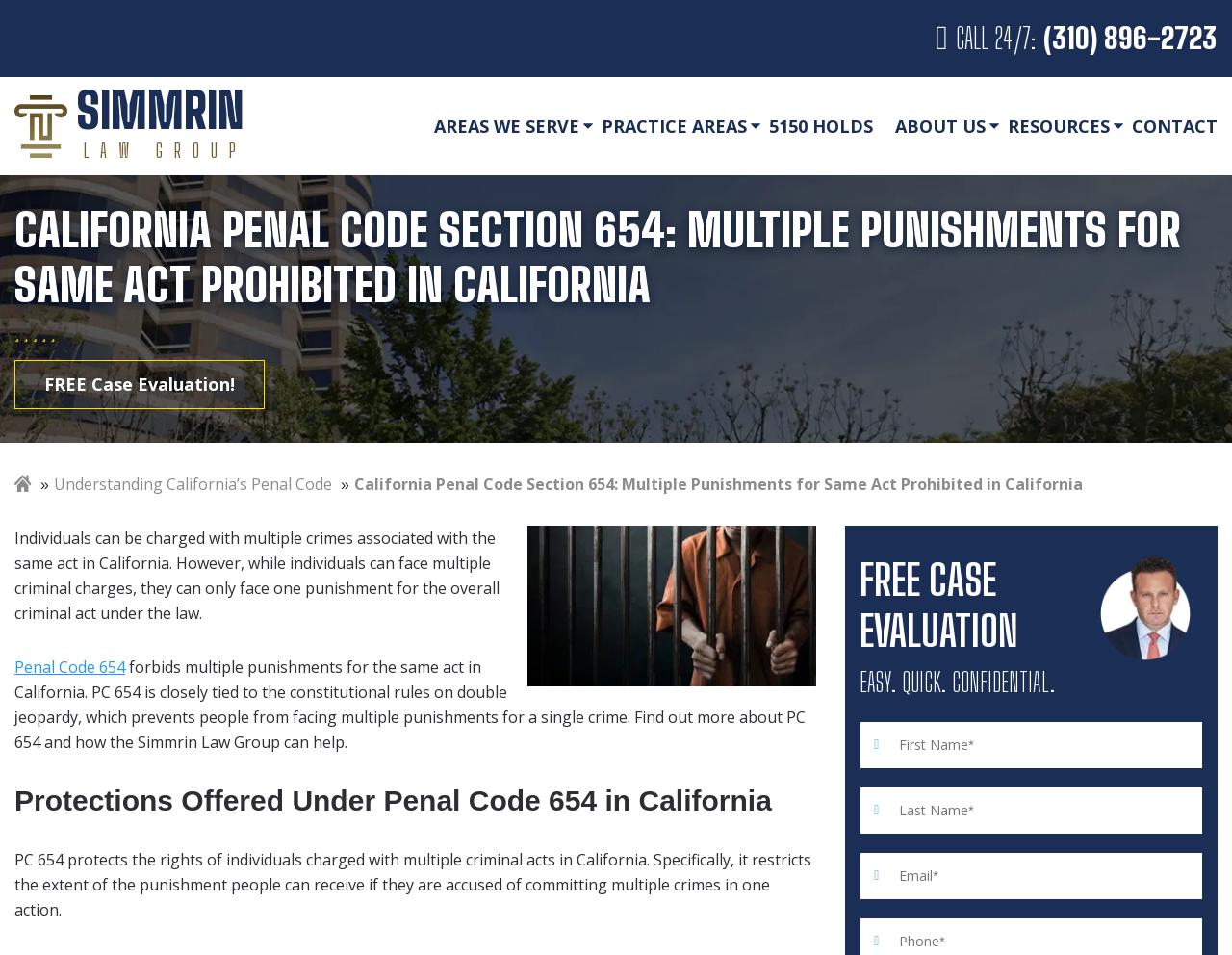Please specify the bounding box coordinates for the clickable region that will help you carry out the instruction: "Call the law firm".

[0.76, 0.015, 0.988, 0.065]